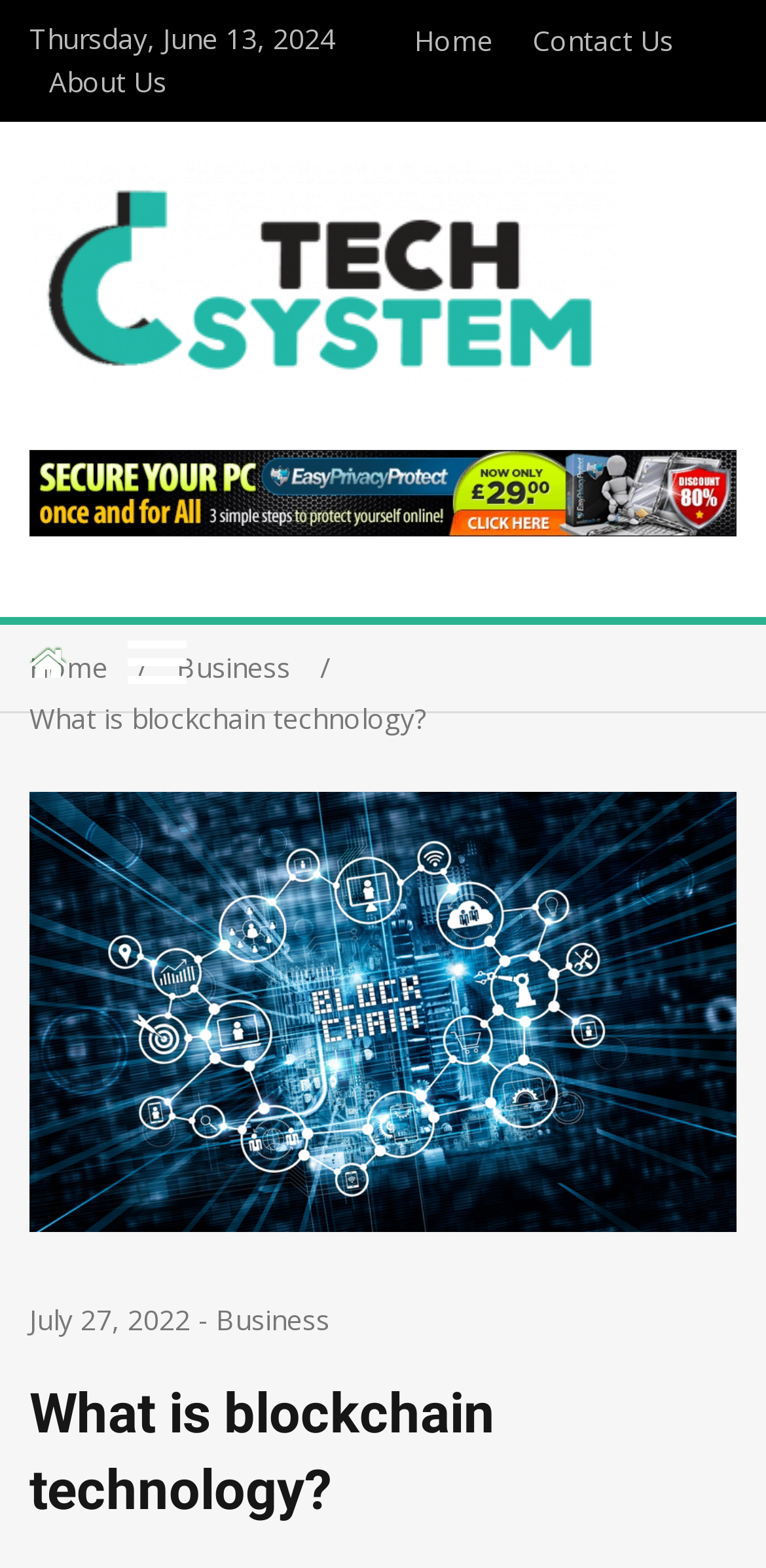What is the name of the company associated with the logo?
Based on the screenshot, give a detailed explanation to answer the question.

I found the company name by looking at the logo, which is an image element with a description 'C Tech System'. The company name is also mentioned as a link element with the same content.